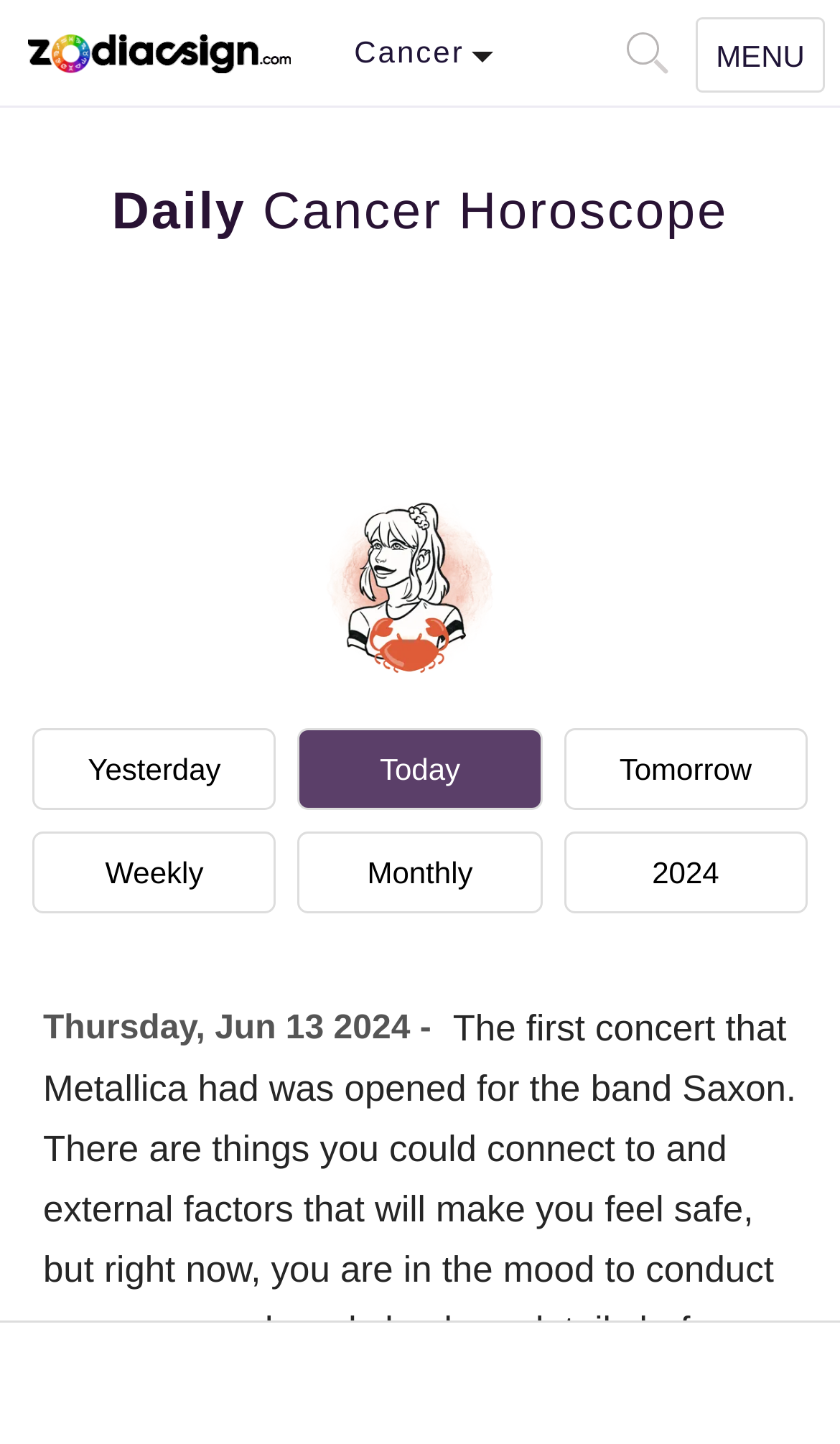Identify the bounding box for the UI element that is described as follows: "aria-label="Open Search Box"".

[0.746, 0.022, 0.785, 0.045]